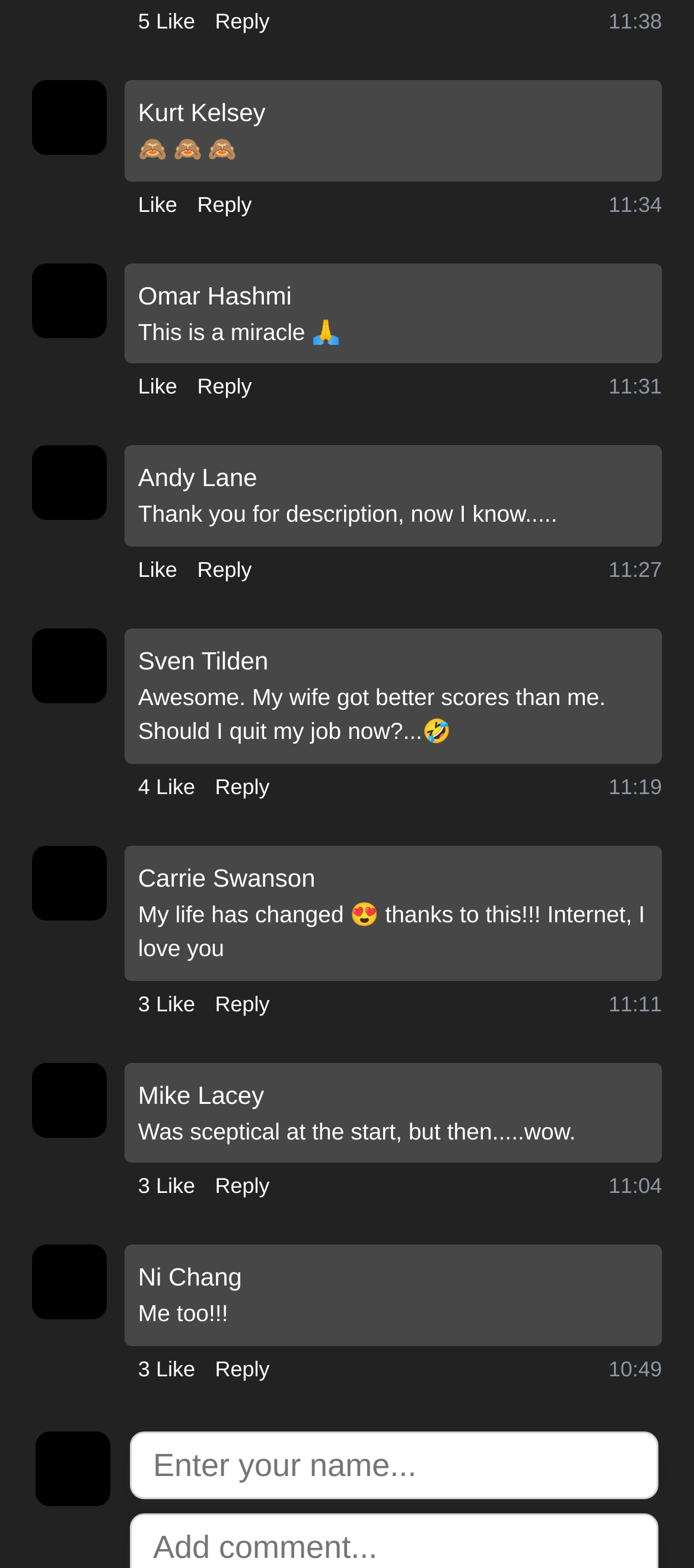Could you determine the bounding box coordinates of the clickable element to complete the instruction: "Like a comment"? Provide the coordinates as four float numbers between 0 and 1, i.e., [left, top, right, bottom].

[0.199, 0.12, 0.255, 0.14]